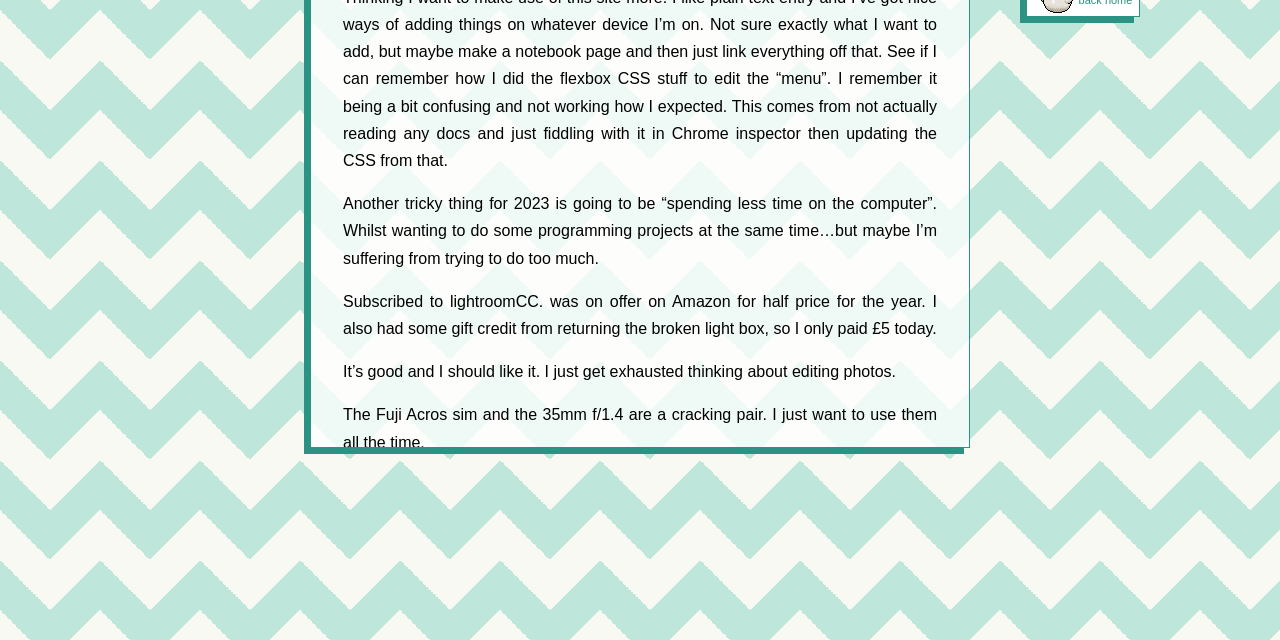Extract the bounding box coordinates of the UI element described: "notebook". Provide the coordinates in the format [left, top, right, bottom] with values ranging from 0 to 1.

[0.344, 0.745, 0.395, 0.771]